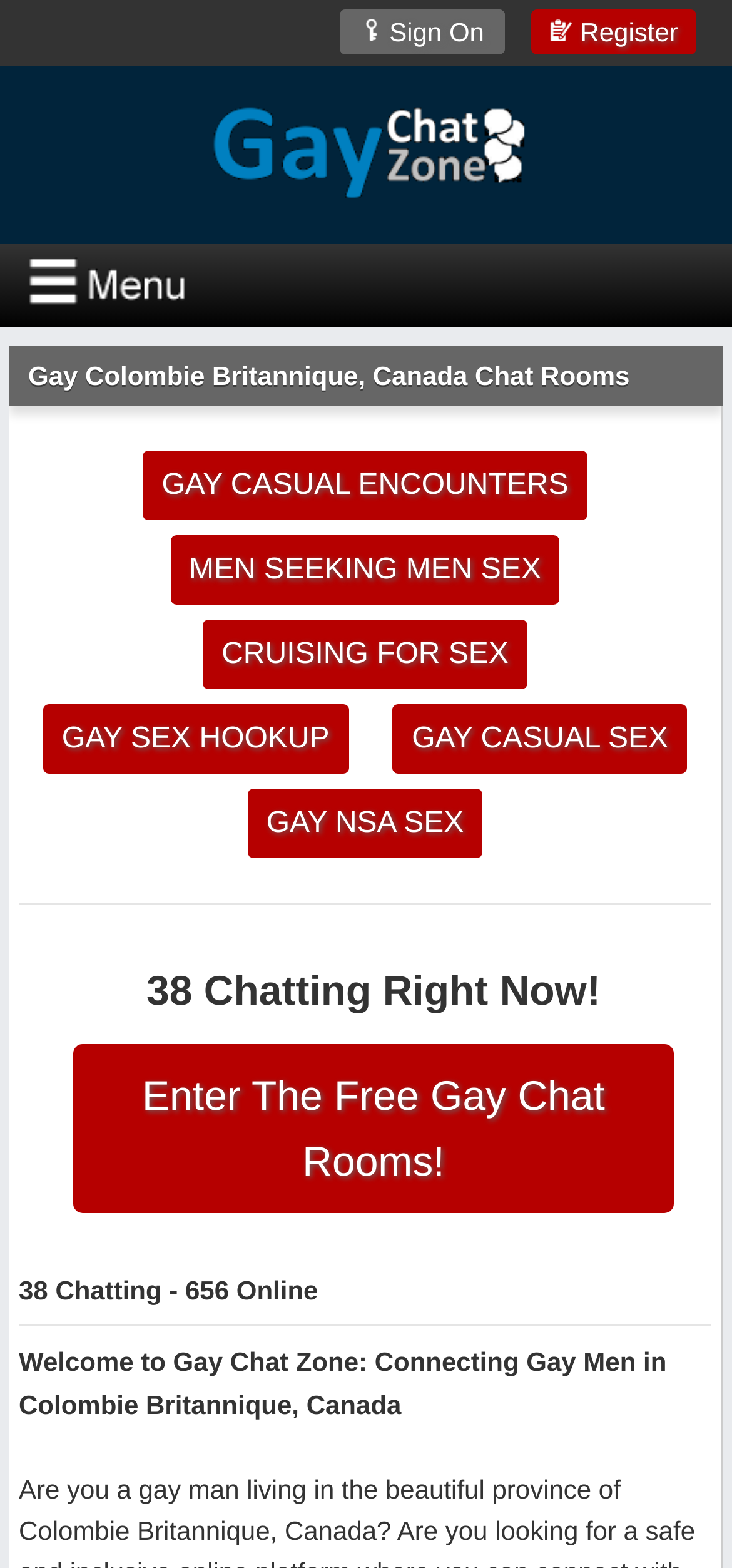Please identify the coordinates of the bounding box for the clickable region that will accomplish this instruction: "Sign in to your account".

[0.463, 0.006, 0.69, 0.035]